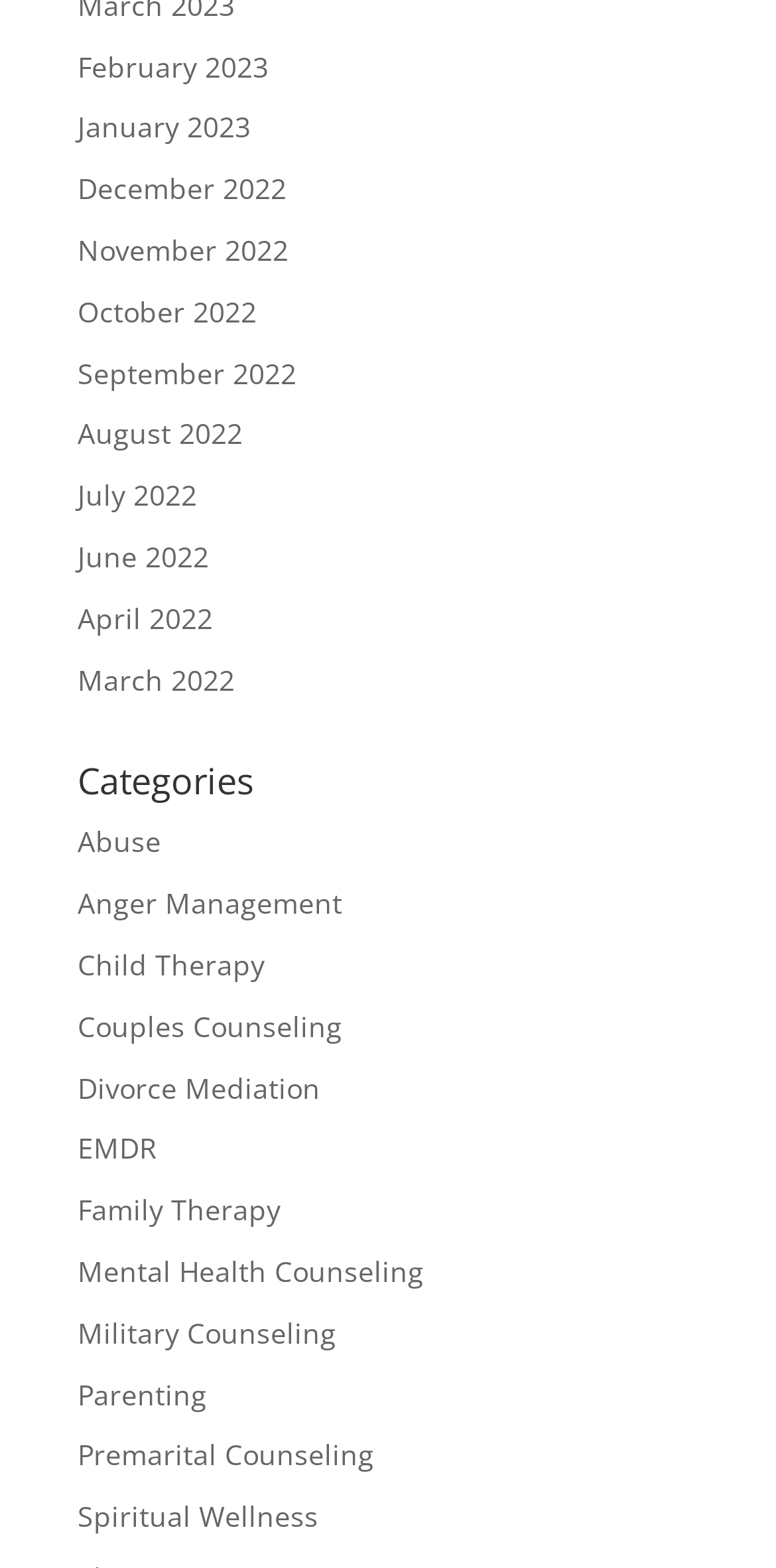What is the first category listed?
Answer the question using a single word or phrase, according to the image.

Abuse